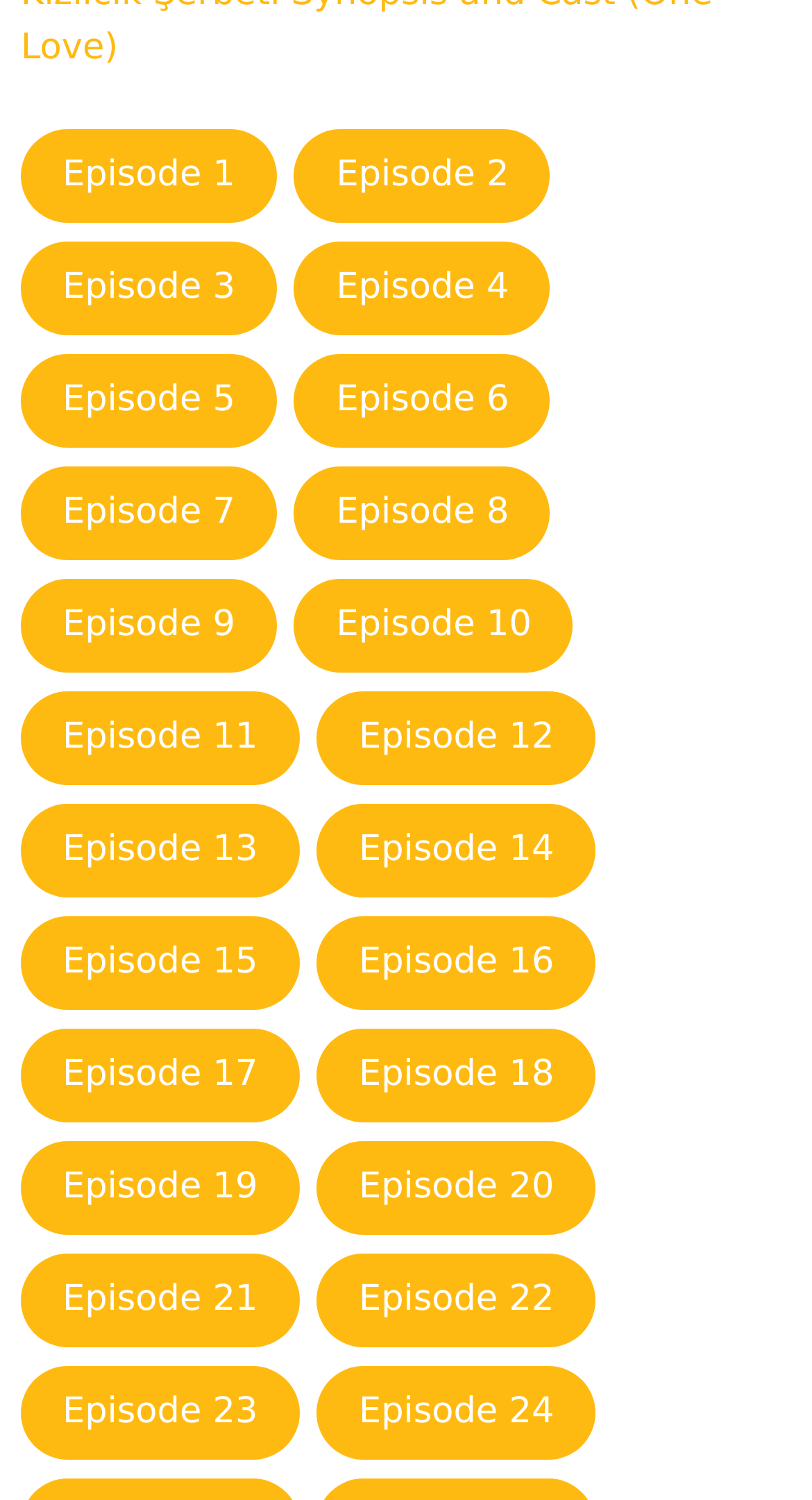Please predict the bounding box coordinates of the element's region where a click is necessary to complete the following instruction: "select Episode 15". The coordinates should be represented by four float numbers between 0 and 1, i.e., [left, top, right, bottom].

[0.026, 0.61, 0.369, 0.674]